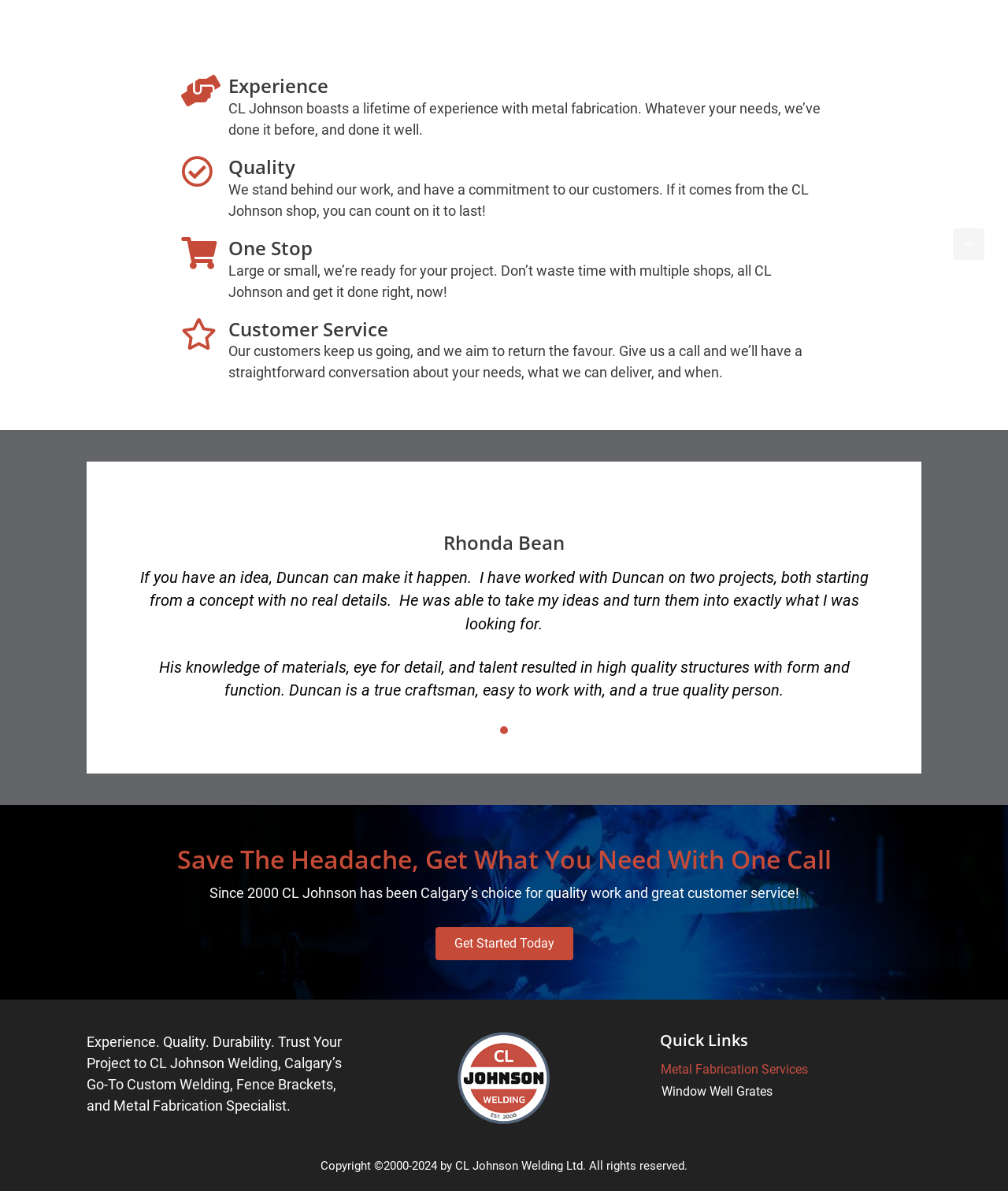Predict the bounding box for the UI component with the following description: "Metal Fabrication Services".

[0.651, 0.889, 0.806, 0.908]